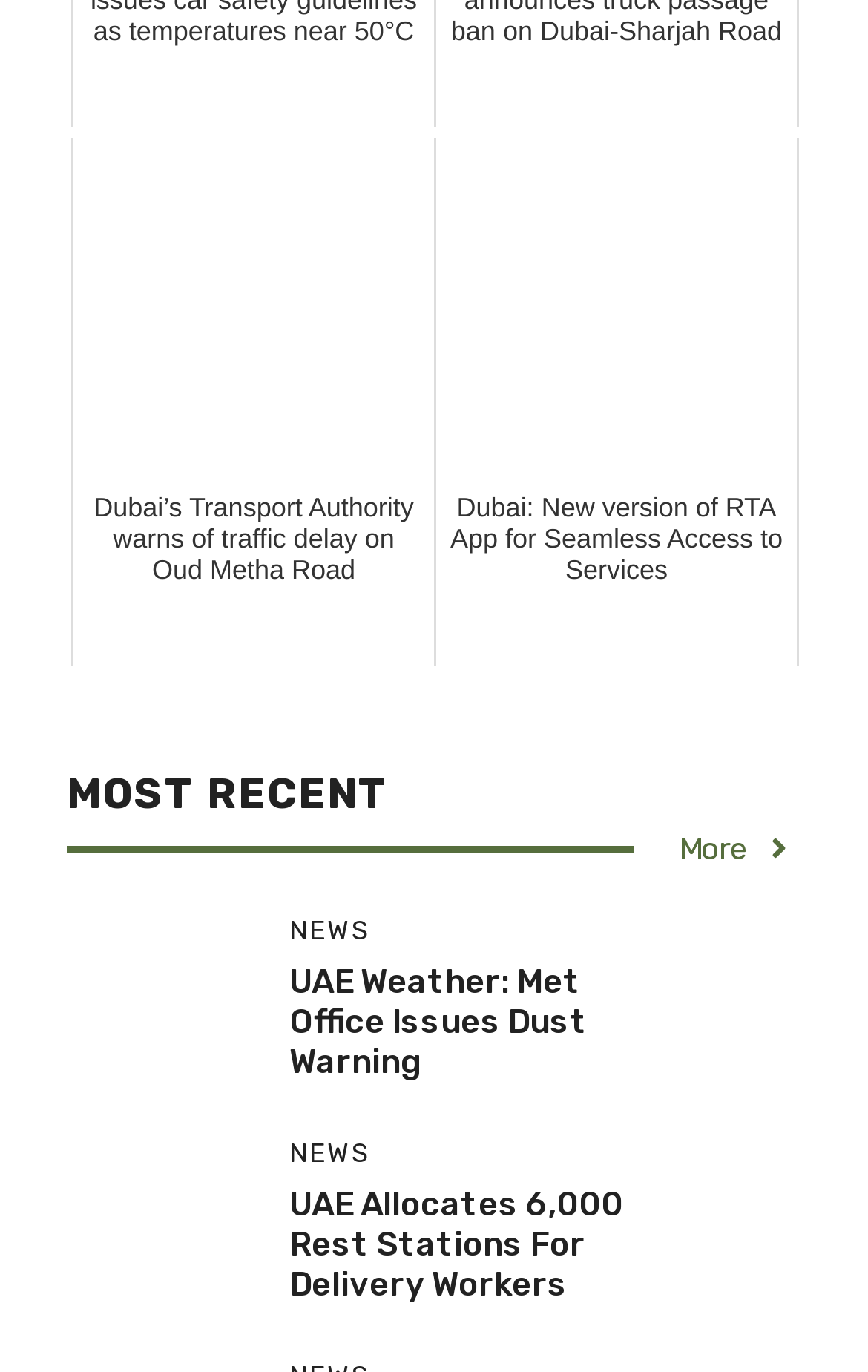Refer to the image and offer a detailed explanation in response to the question: How many news categories are there?

I counted the number of 'NEWS' headings on the webpage, which are two. This indicates that there are two news categories.